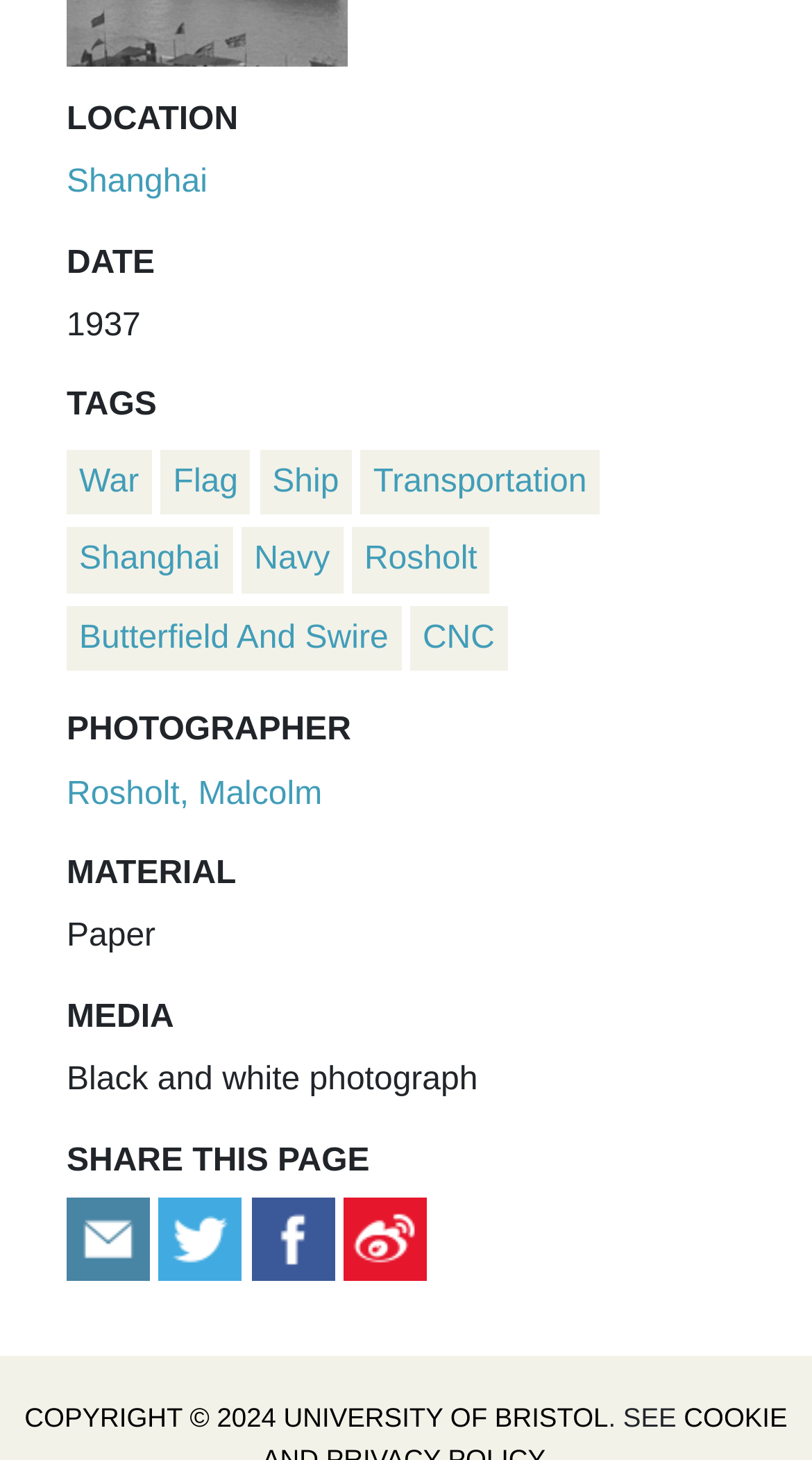Pinpoint the bounding box coordinates of the element that must be clicked to accomplish the following instruction: "Share on Facebook". The coordinates should be in the format of four float numbers between 0 and 1, i.e., [left, top, right, bottom].

[0.31, 0.836, 0.413, 0.86]